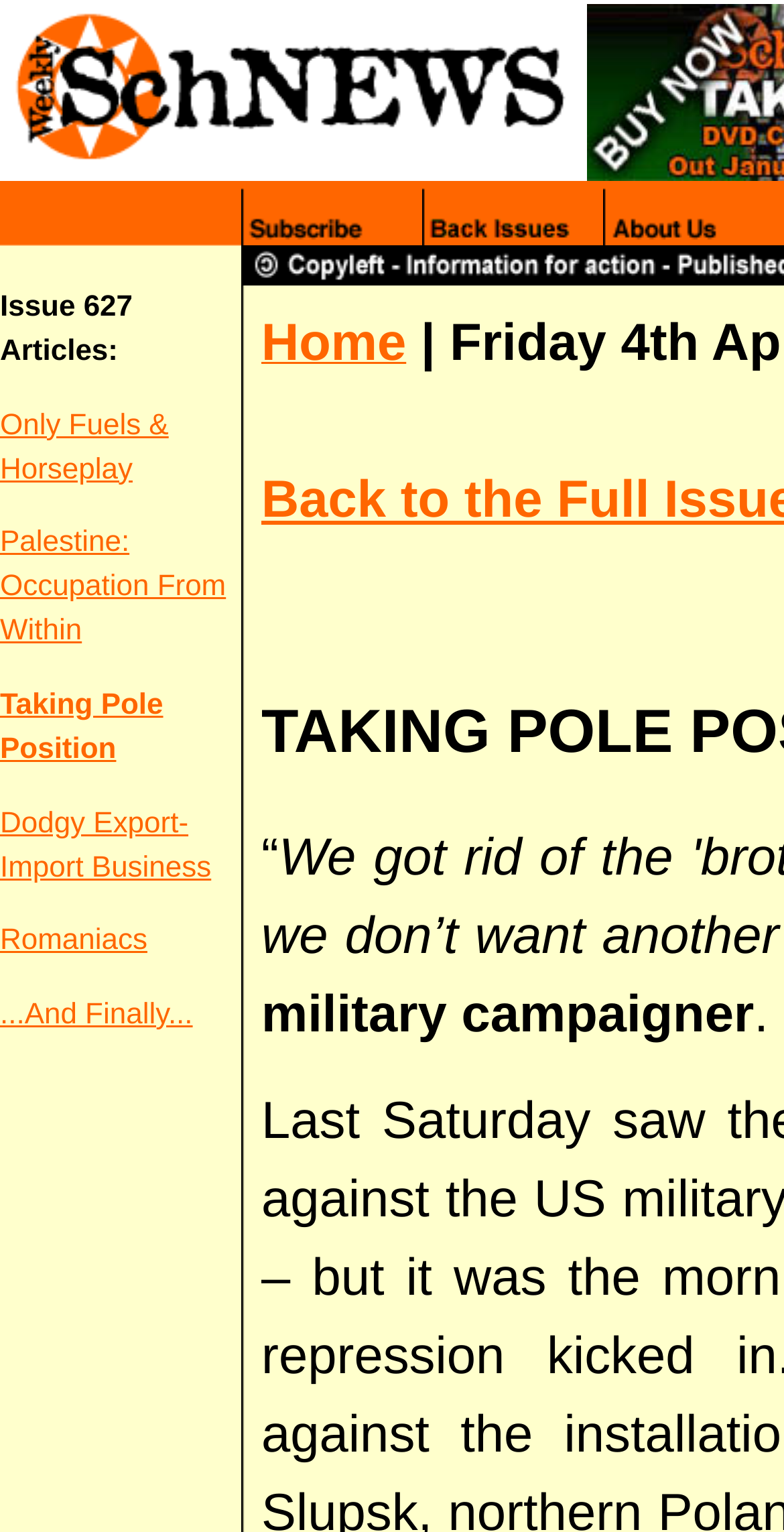Answer the following in one word or a short phrase: 
What is the purpose of the link 'subscribe to receive SchNEWS every week by email'?

Subscription